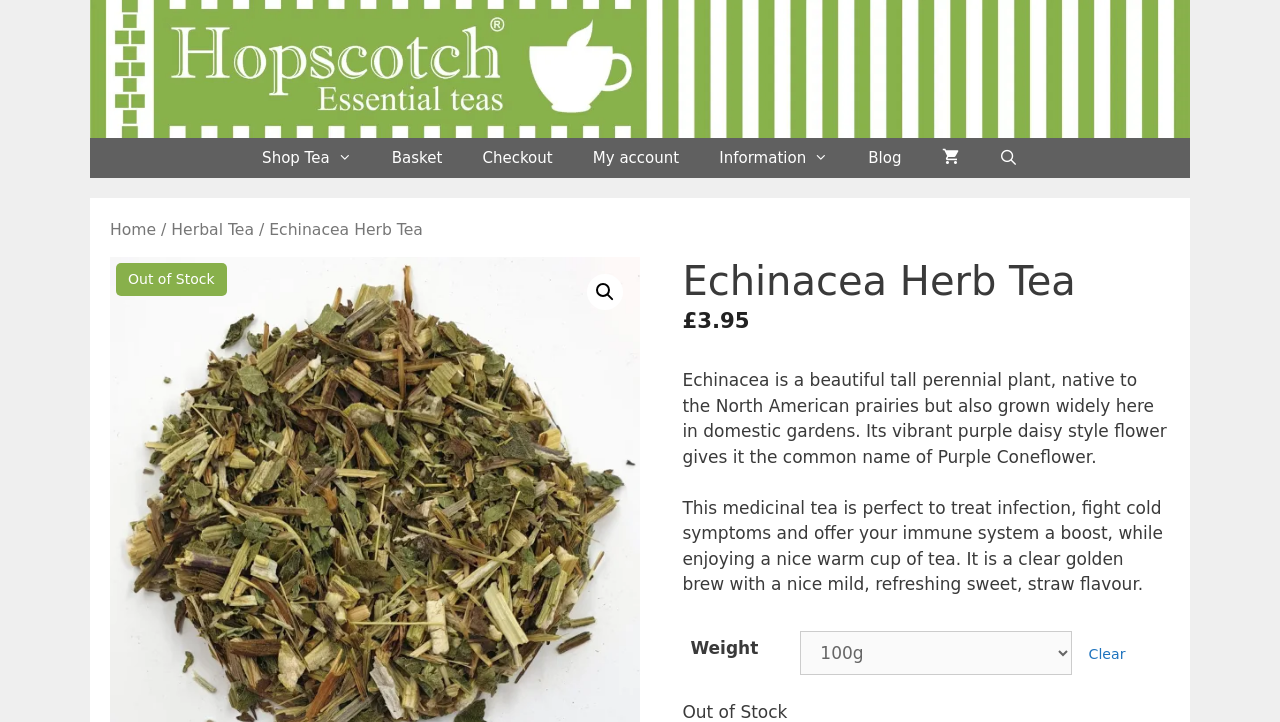Using the description "My account", locate and provide the bounding box of the UI element.

[0.448, 0.19, 0.546, 0.246]